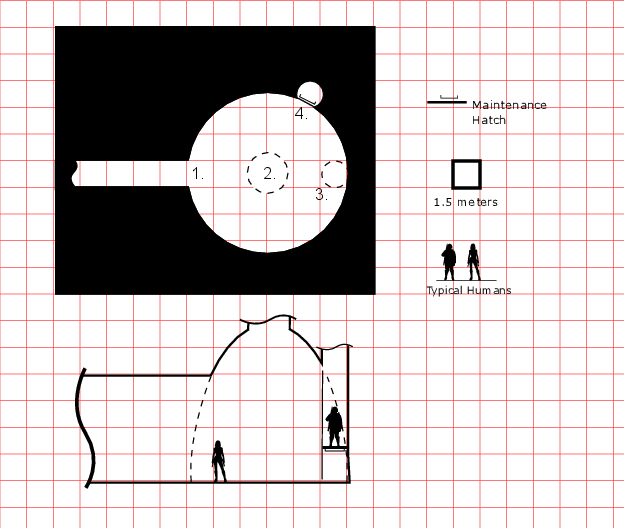Respond to the question below with a single word or phrase:
What is the purpose of the maintenance hatch?

Upkeep tasks